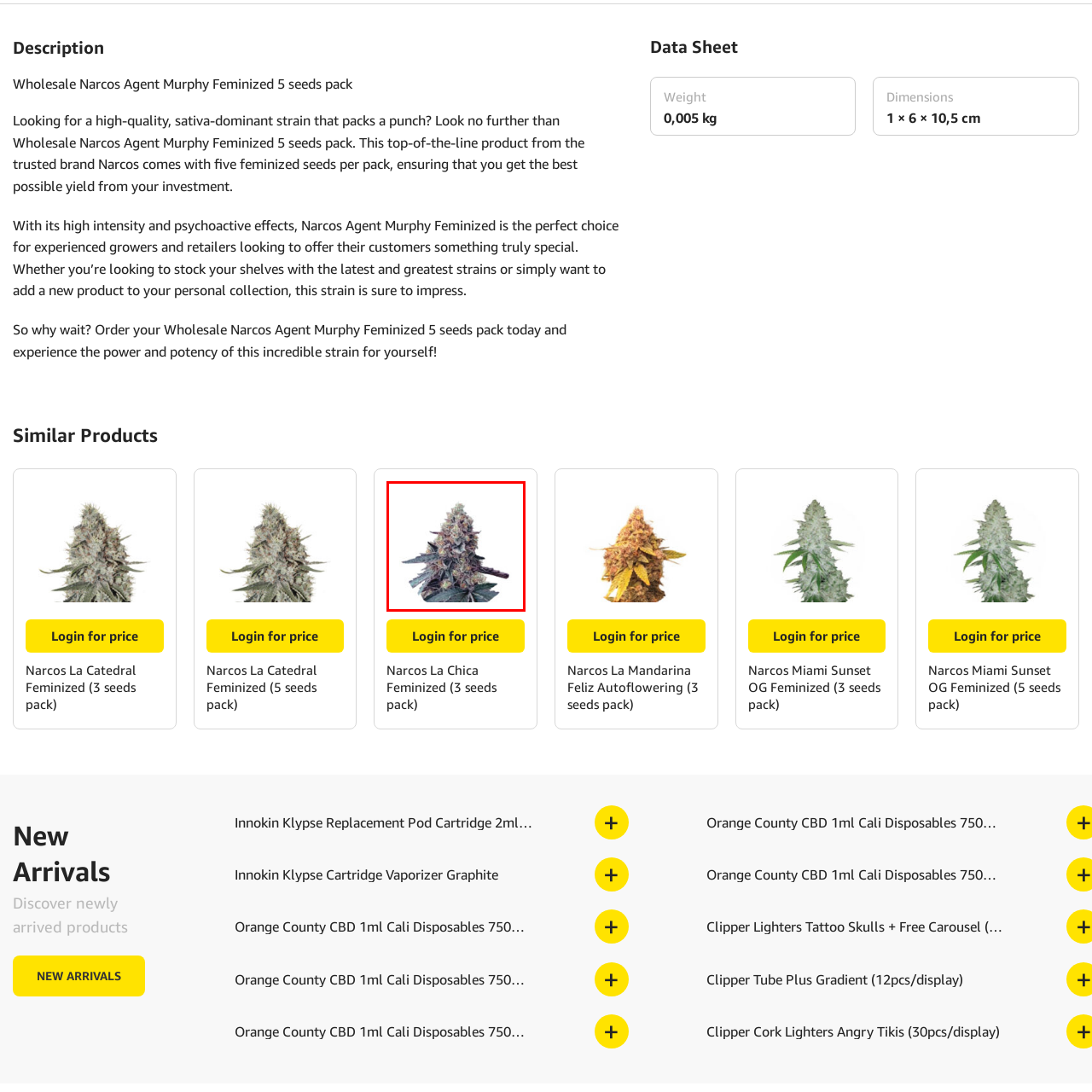Give an in-depth description of the image highlighted with the red boundary.

The image showcases a vibrant cannabis flower, indicative of the "Narcos La Chica Feminized (3 seeds pack)" strain. This striking bud features a dense cluster of trichomes, which contribute to its frosty appearance, along with lush leaves that hint at its rich genetic lineage. Renowned for its potency and appealing aesthetics, this feminized strain is designed for growers looking to cultivate high-quality cannabis. The accompanying product is available for order, making it an enticing option for both personal use and retail offerings.